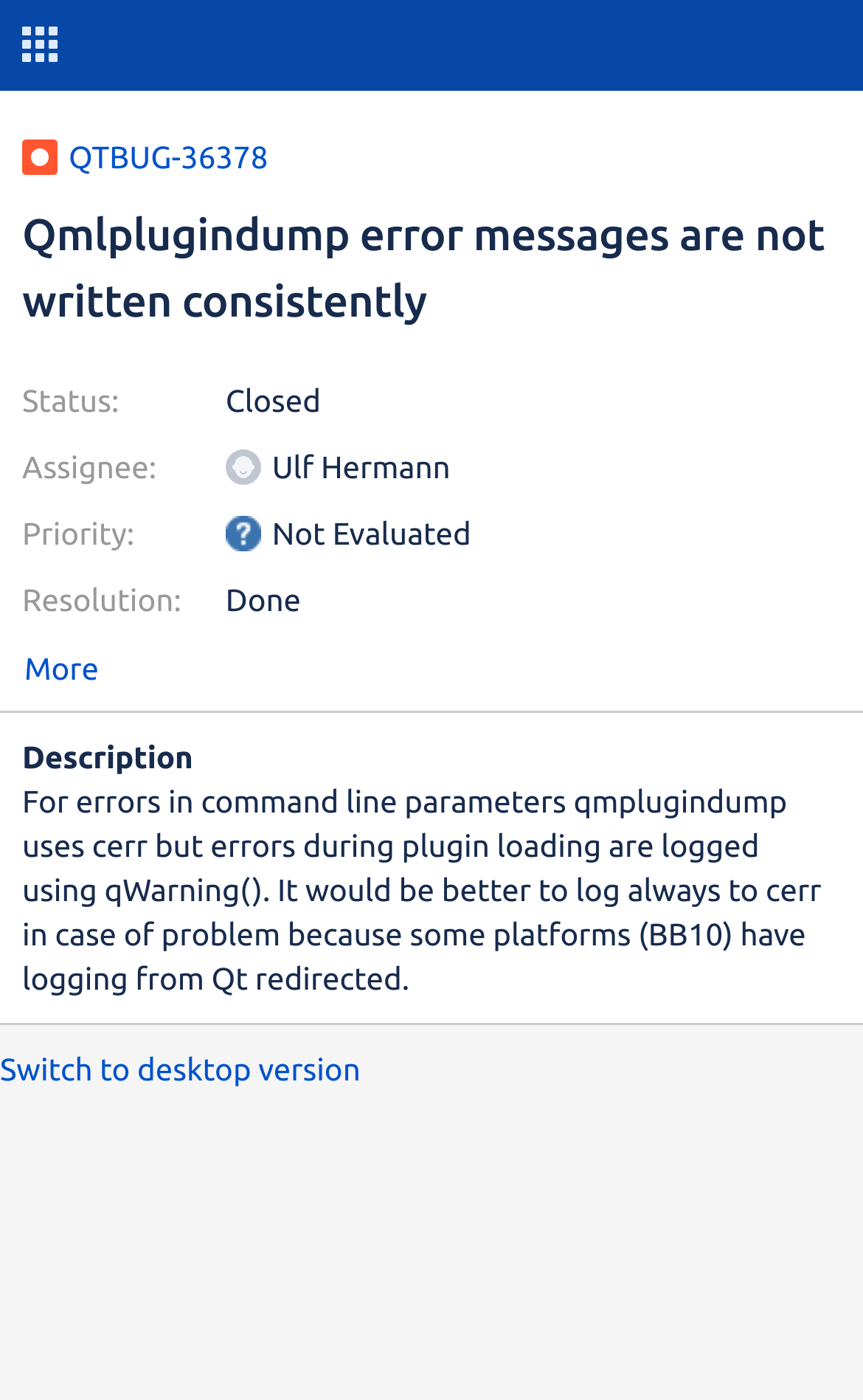Provide the bounding box coordinates of the HTML element this sentence describes: "Switch to desktop version".

[0.0, 0.75, 0.418, 0.775]